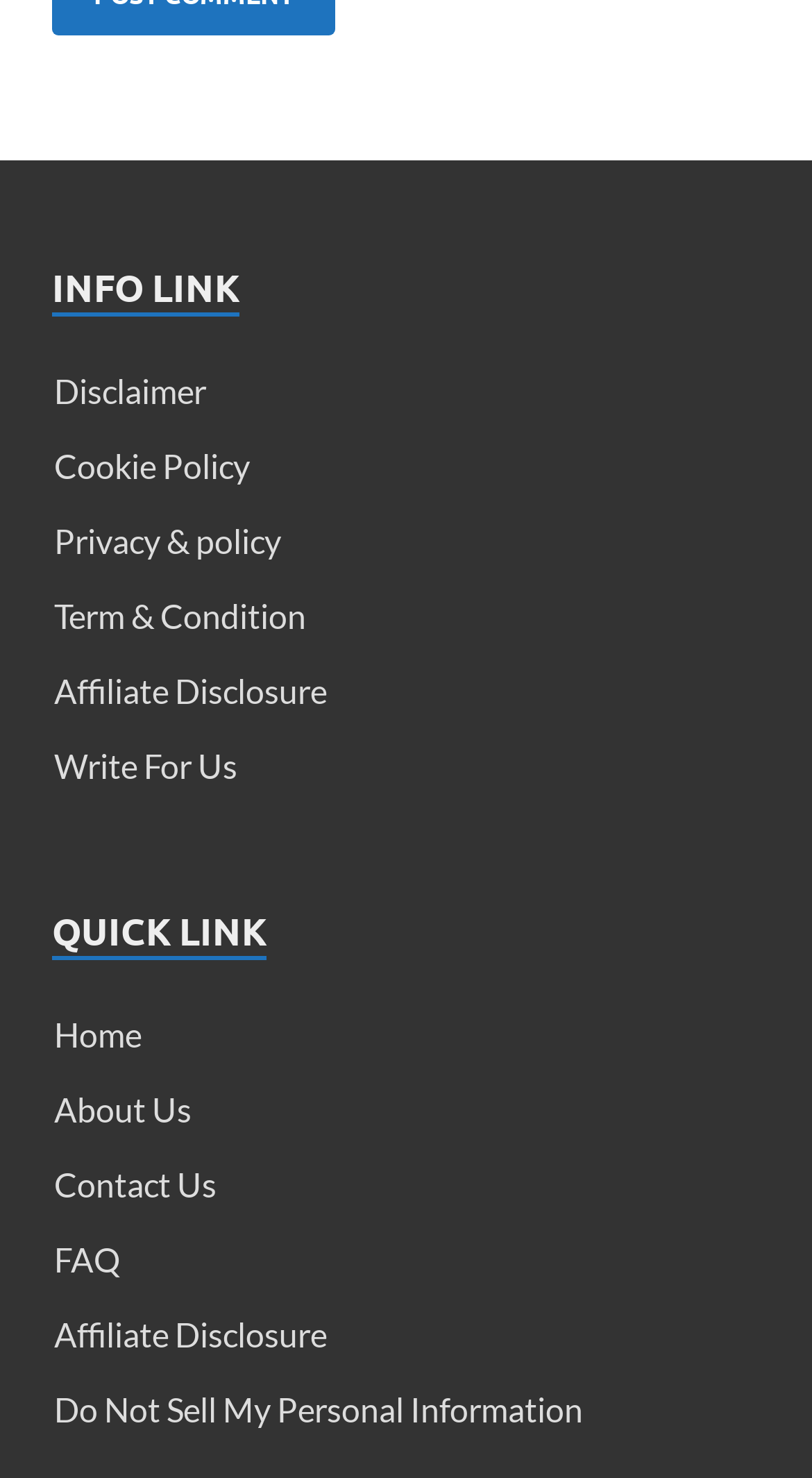Identify the bounding box coordinates for the UI element that matches this description: "Term & Condition".

[0.067, 0.403, 0.377, 0.43]